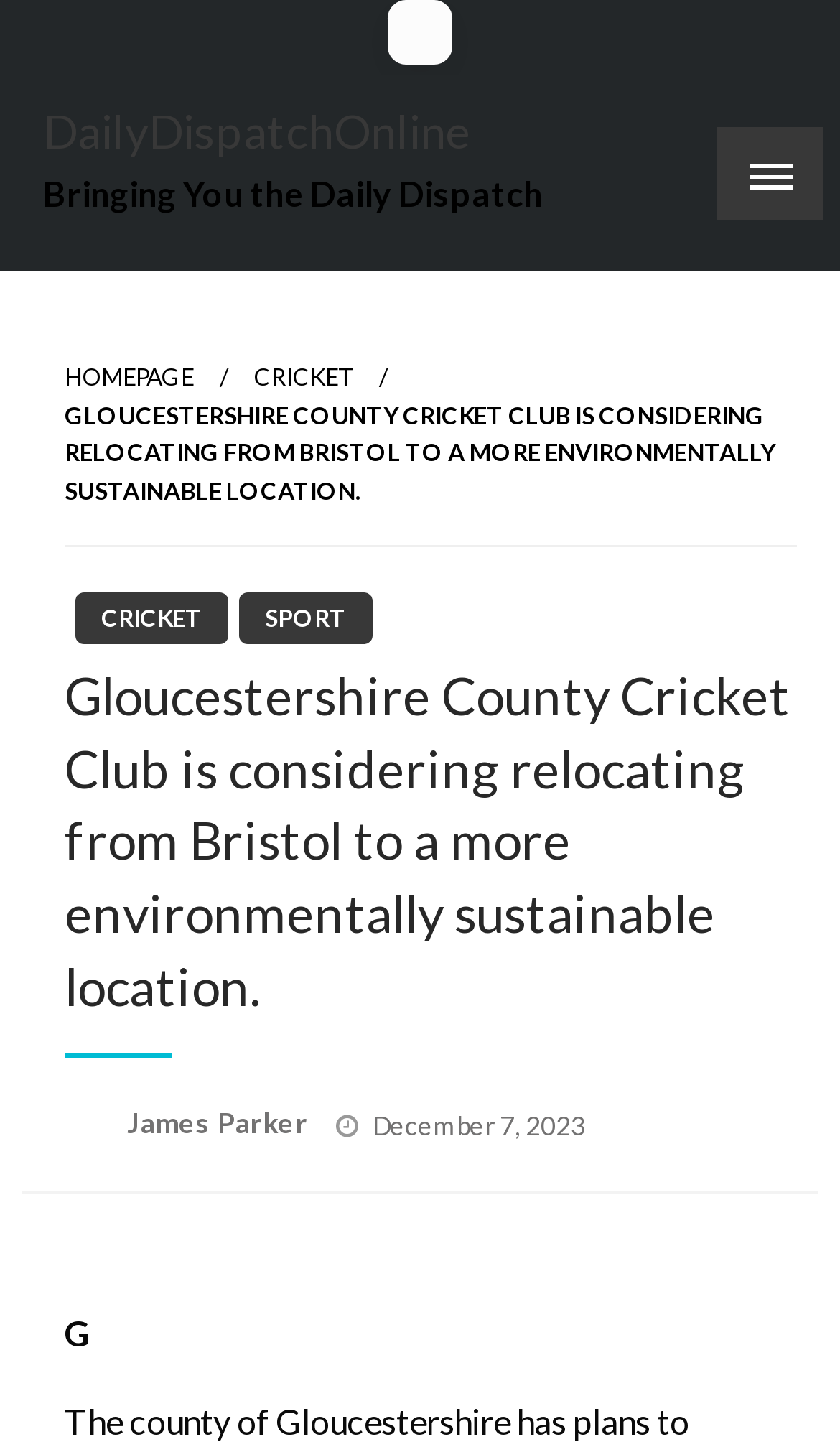Using the image as a reference, answer the following question in as much detail as possible:
When was the article posted?

I found the answer by looking at the link element that says 'December 7, 2023', which is likely the date the article was posted.